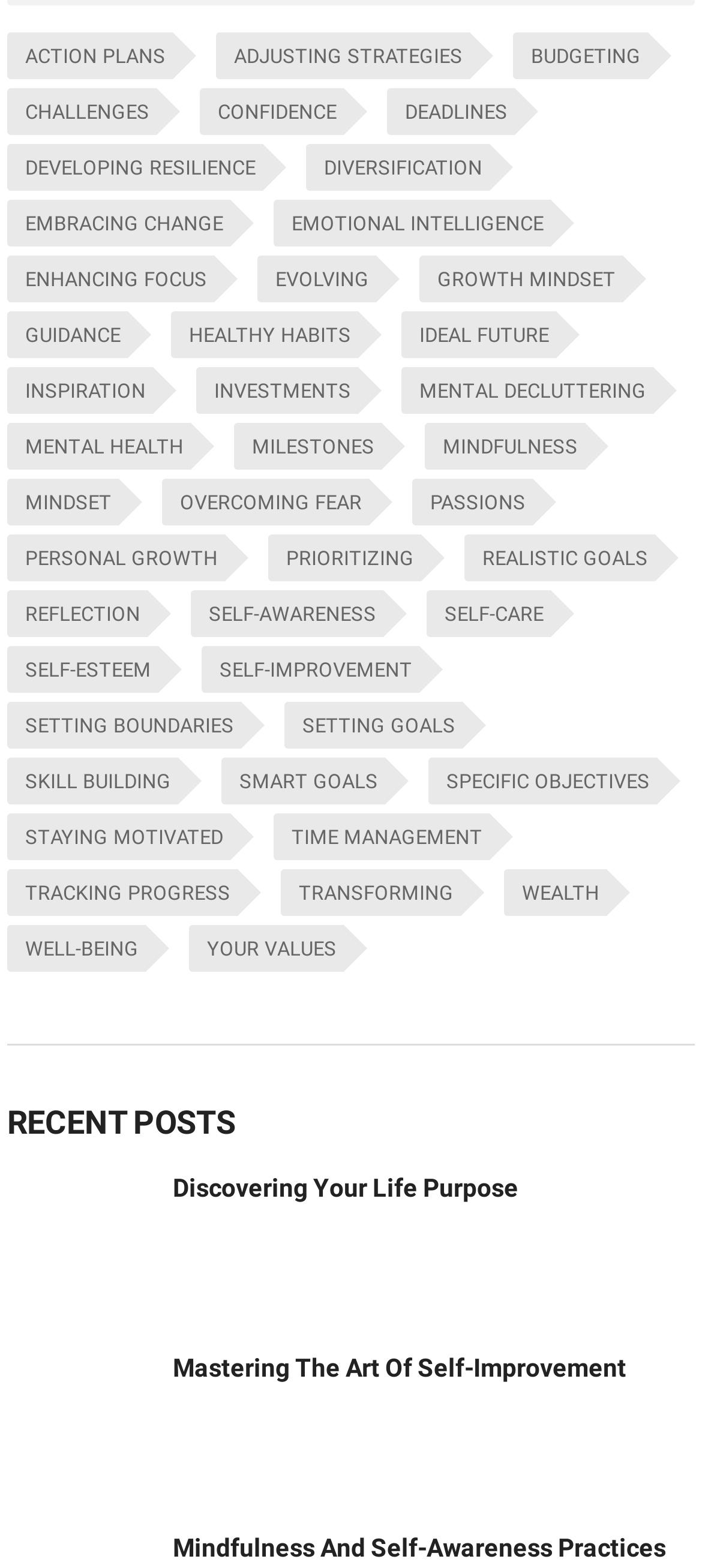Please determine the bounding box coordinates of the area that needs to be clicked to complete this task: 'View Personal Growth'. The coordinates must be four float numbers between 0 and 1, formatted as [left, top, right, bottom].

[0.01, 0.341, 0.32, 0.371]